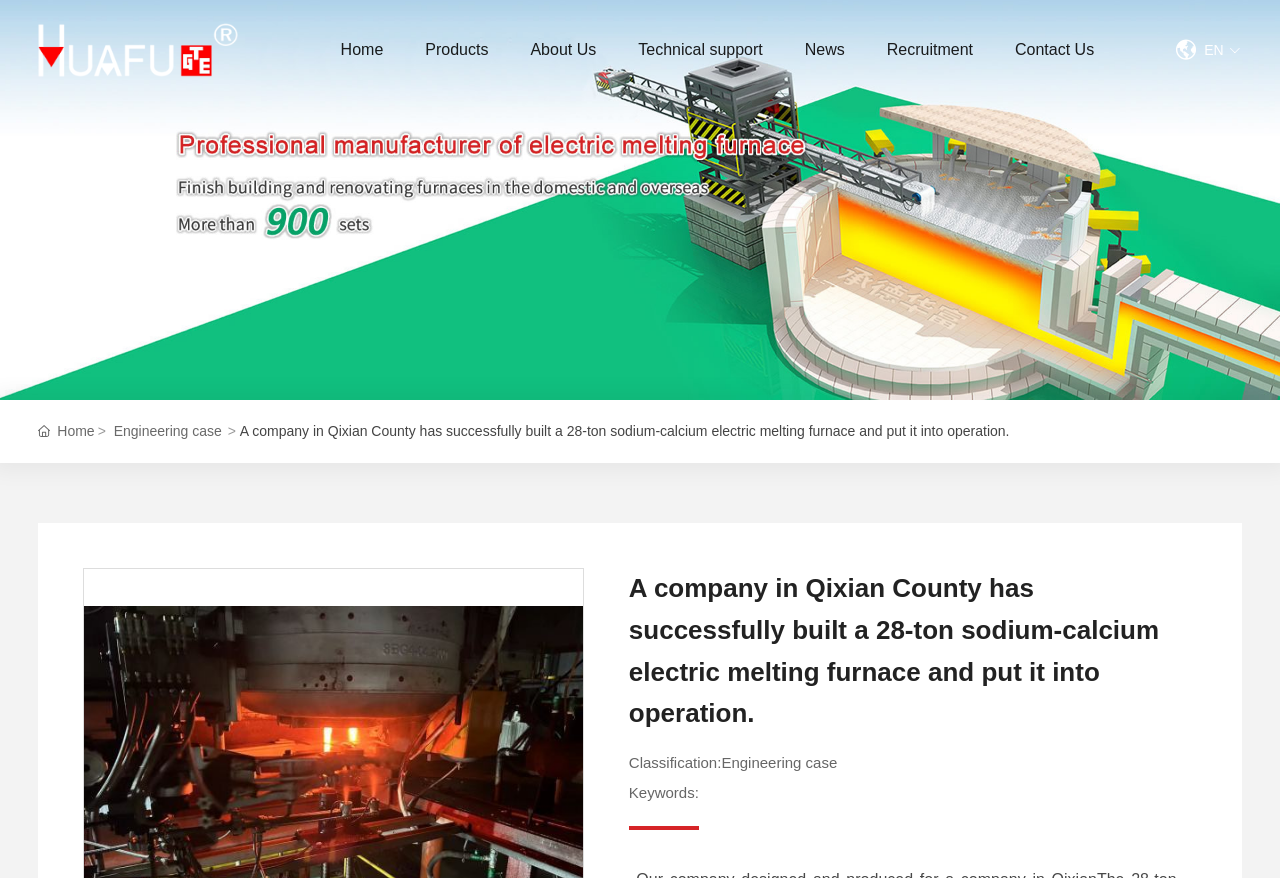Given the element description: "Contact Us", predict the bounding box coordinates of this UI element. The coordinates must be four float numbers between 0 and 1, given as [left, top, right, bottom].

[0.793, 0.0, 0.855, 0.114]